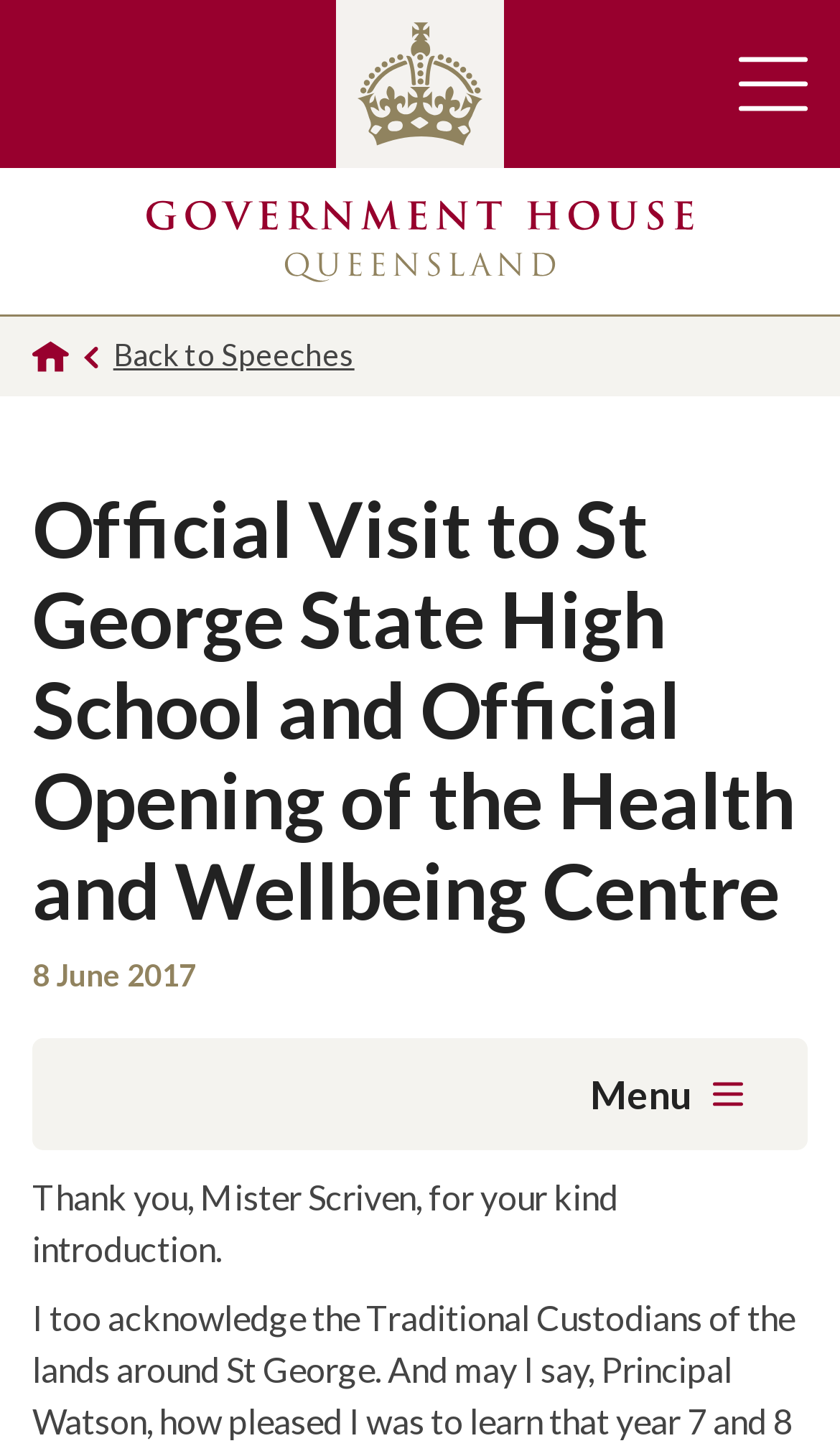Create a detailed summary of the webpage's content and design.

The webpage appears to be an article or a speech transcript from the Government House Queensland website. At the top right corner, there is a button to toggle the main navigation menu. Next to it, there is a small image. Below these elements, there is a link to the Government House Queensland homepage, followed by a link to the "Back to Speeches" page.

The main content of the webpage is headed by a title, "Official Visit to St George State High School and Official Opening of the Health and Wellbeing Centre", which spans across the entire width of the page. Below the title, there is a timestamp indicating that the event took place on "8 June 2017".

The main body of the text starts with a quote, "Thank you, Mister Scriven, for your kind introduction." This text is positioned below the timestamp and occupies about two-thirds of the page width. To the right of the text, there is a menu button that controls the sidebar navigation, which is currently not expanded.

Overall, the webpage has a simple layout with a clear hierarchy of elements, making it easy to navigate and read.